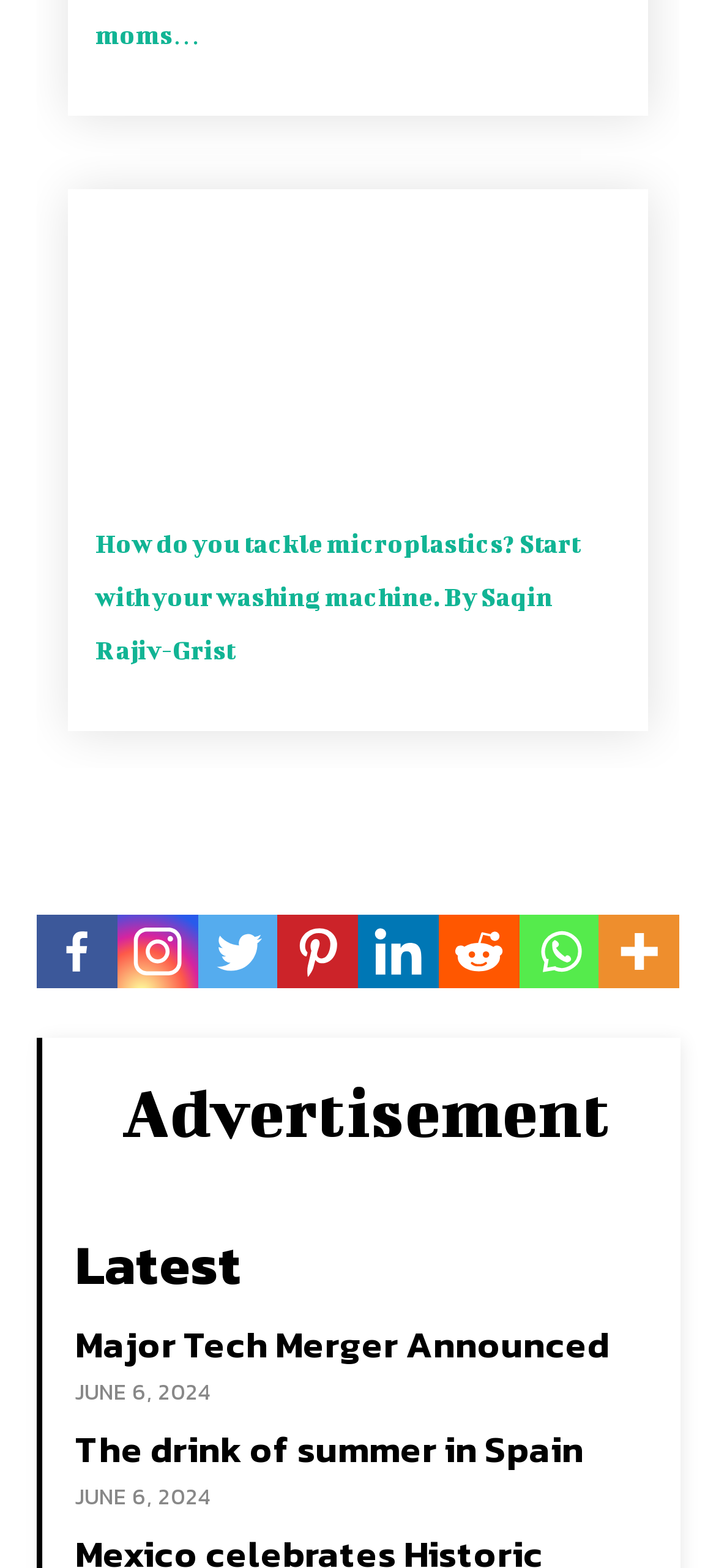Using the provided element description: "title="More"", determine the bounding box coordinates of the corresponding UI element in the screenshot.

[0.837, 0.583, 0.949, 0.63]